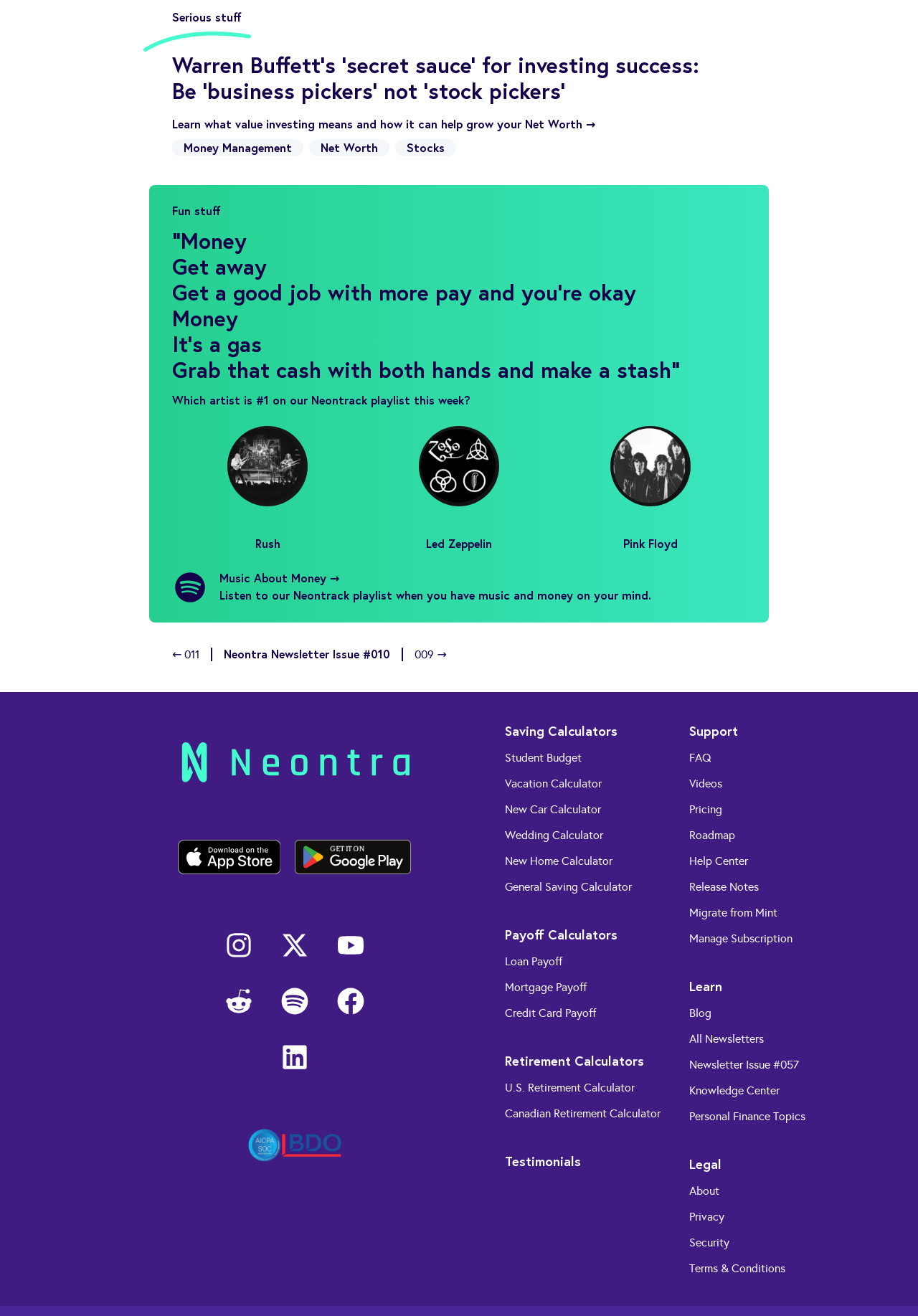How many artists are listed in the 'Fun stuff' section?
Please ensure your answer to the question is detailed and covers all necessary aspects.

In the 'Fun stuff' section, there are three artists listed, namely Rush, Led Zeppelin, and Pink Floyd, each with a corresponding image and link.